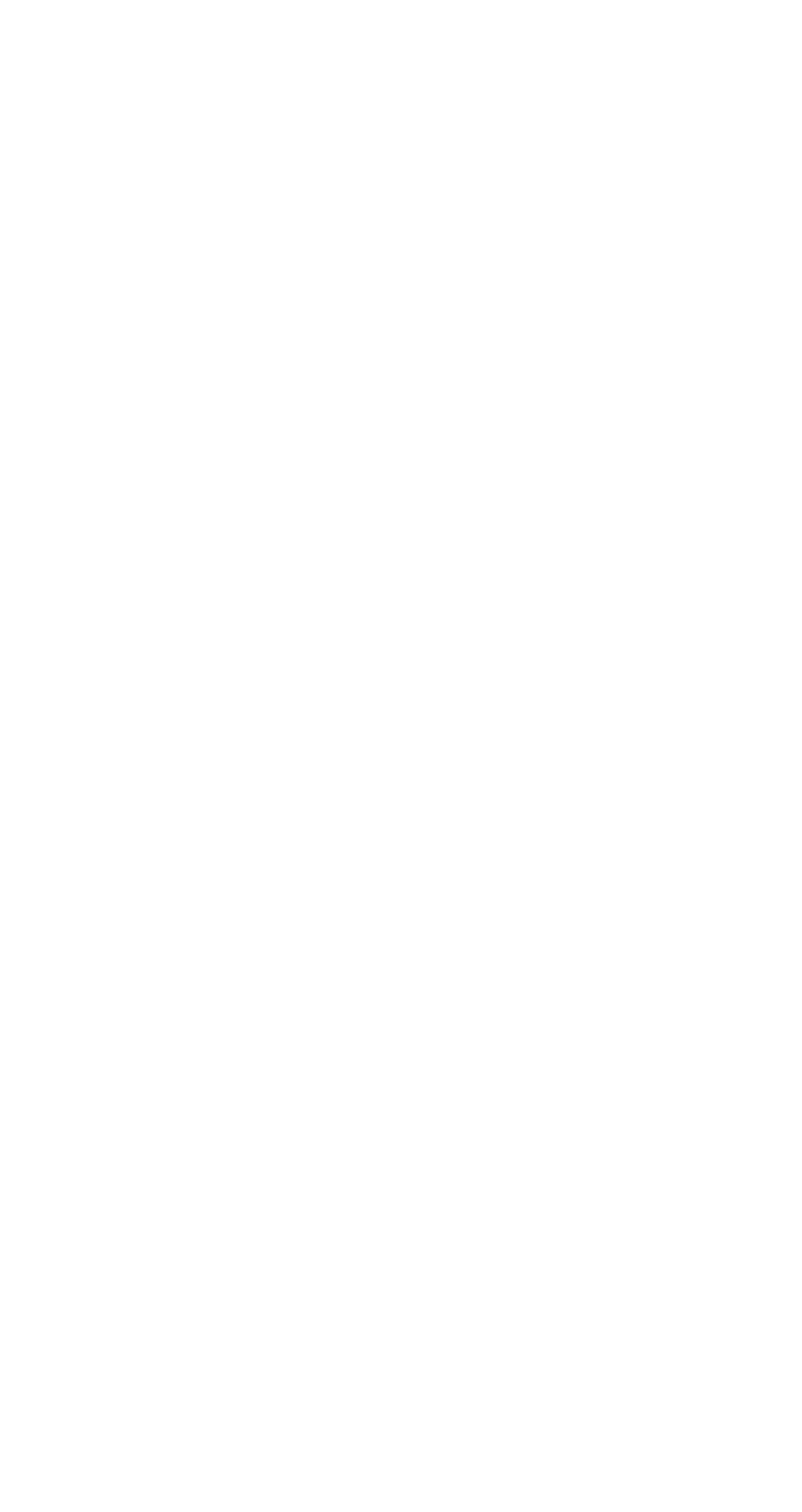Find the bounding box coordinates of the area that needs to be clicked in order to achieve the following instruction: "check Corporate Information". The coordinates should be specified as four float numbers between 0 and 1, i.e., [left, top, right, bottom].

[0.038, 0.088, 0.431, 0.116]